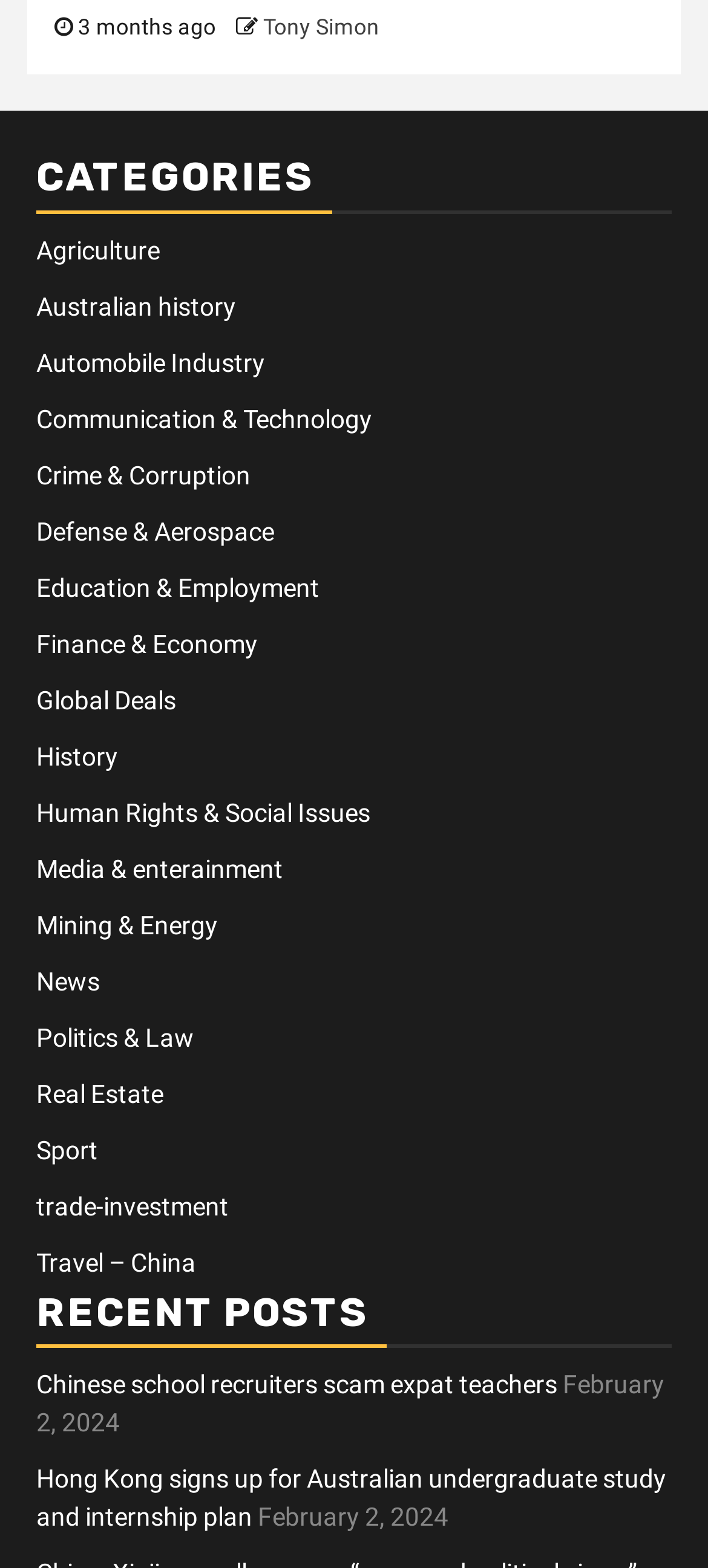Please determine the bounding box coordinates of the element's region to click in order to carry out the following instruction: "Read the 'Hong Kong signs up for Australian undergraduate study and internship plan' article". The coordinates should be four float numbers between 0 and 1, i.e., [left, top, right, bottom].

[0.051, 0.933, 0.941, 0.976]